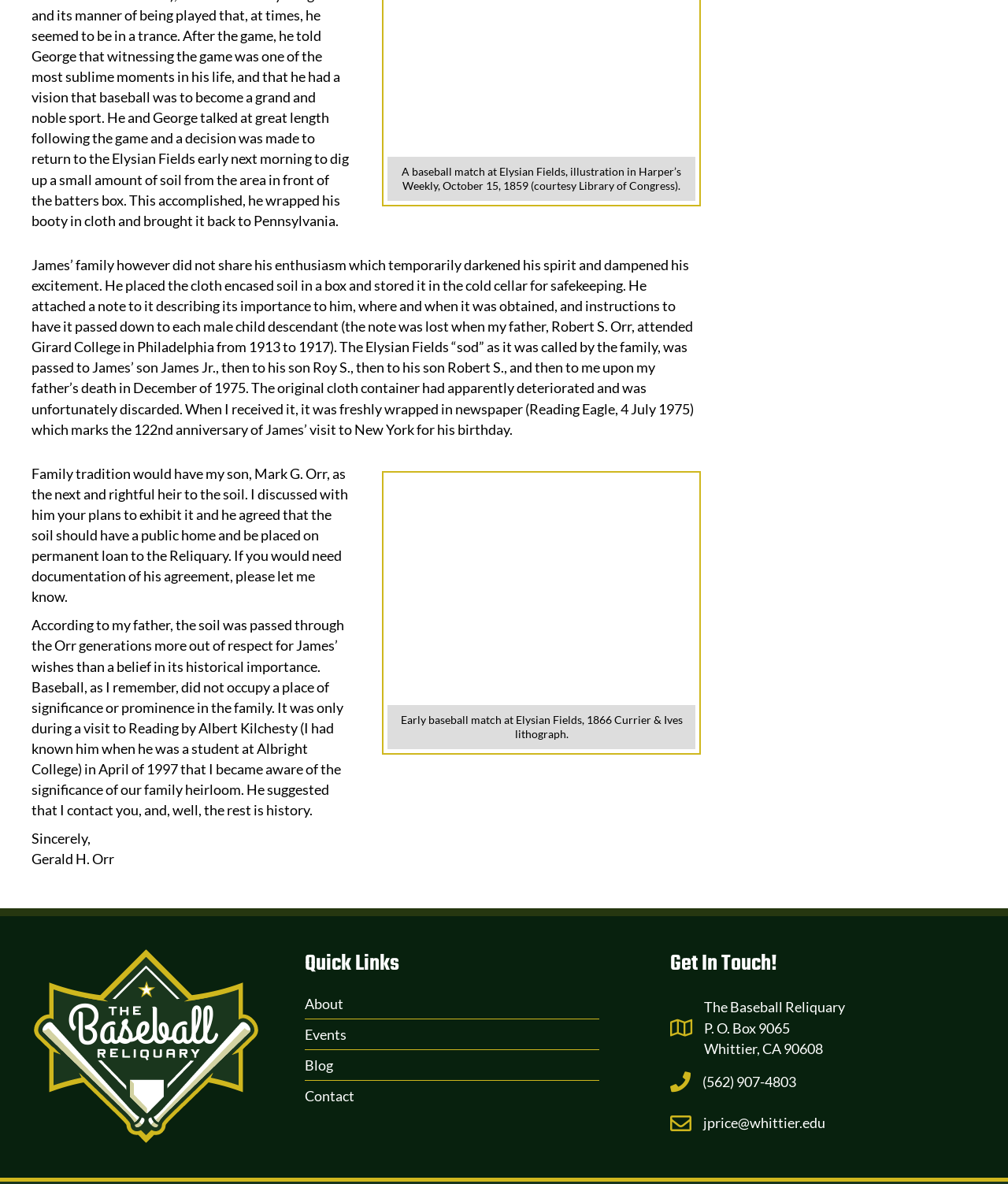What is the name of the organization mentioned?
Based on the image, answer the question with as much detail as possible.

The webpage mentions an organization that is related to baseball, and based on the text and the image, it is clear that the organization is called the Baseball Reliquary.